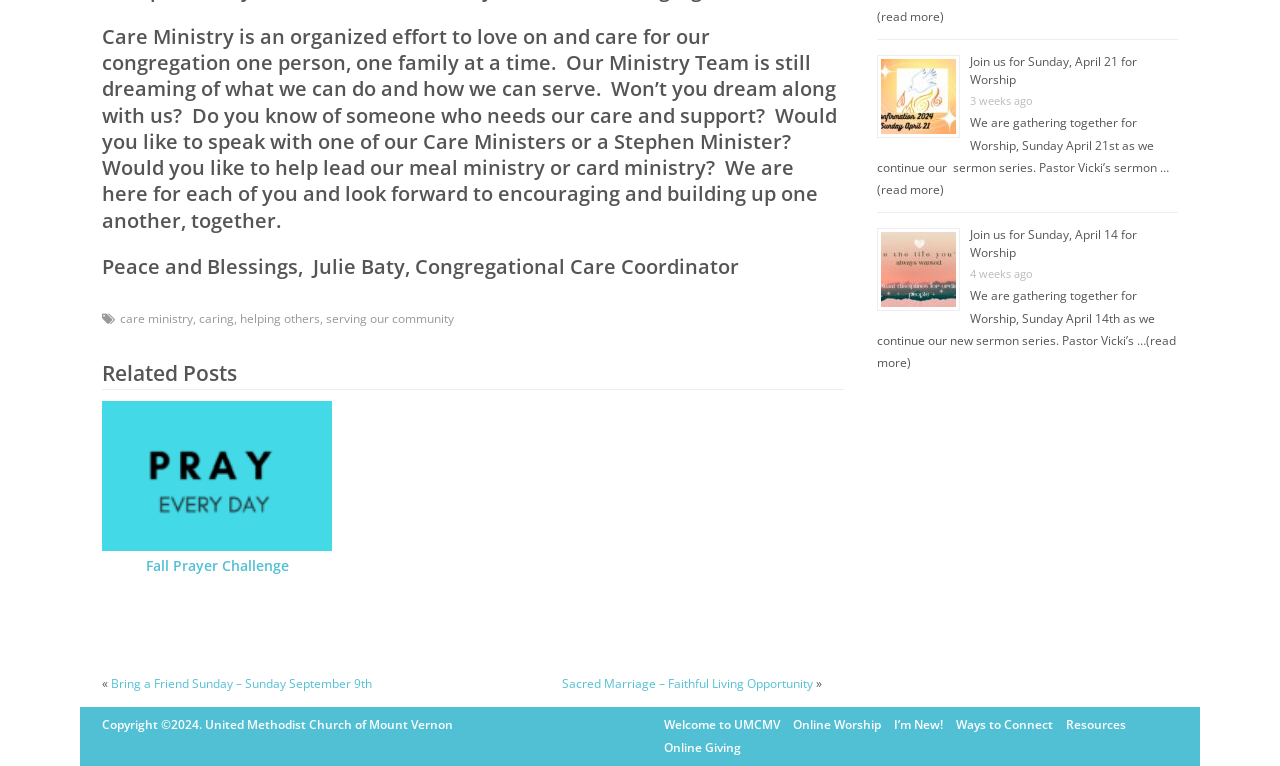How many links are there under 'Related Posts'?
Refer to the image and give a detailed answer to the question.

Under the heading 'Related Posts', there are two links: 'Fall Prayer Challenge' and another 'Fall Prayer Challenge' which is an image link.